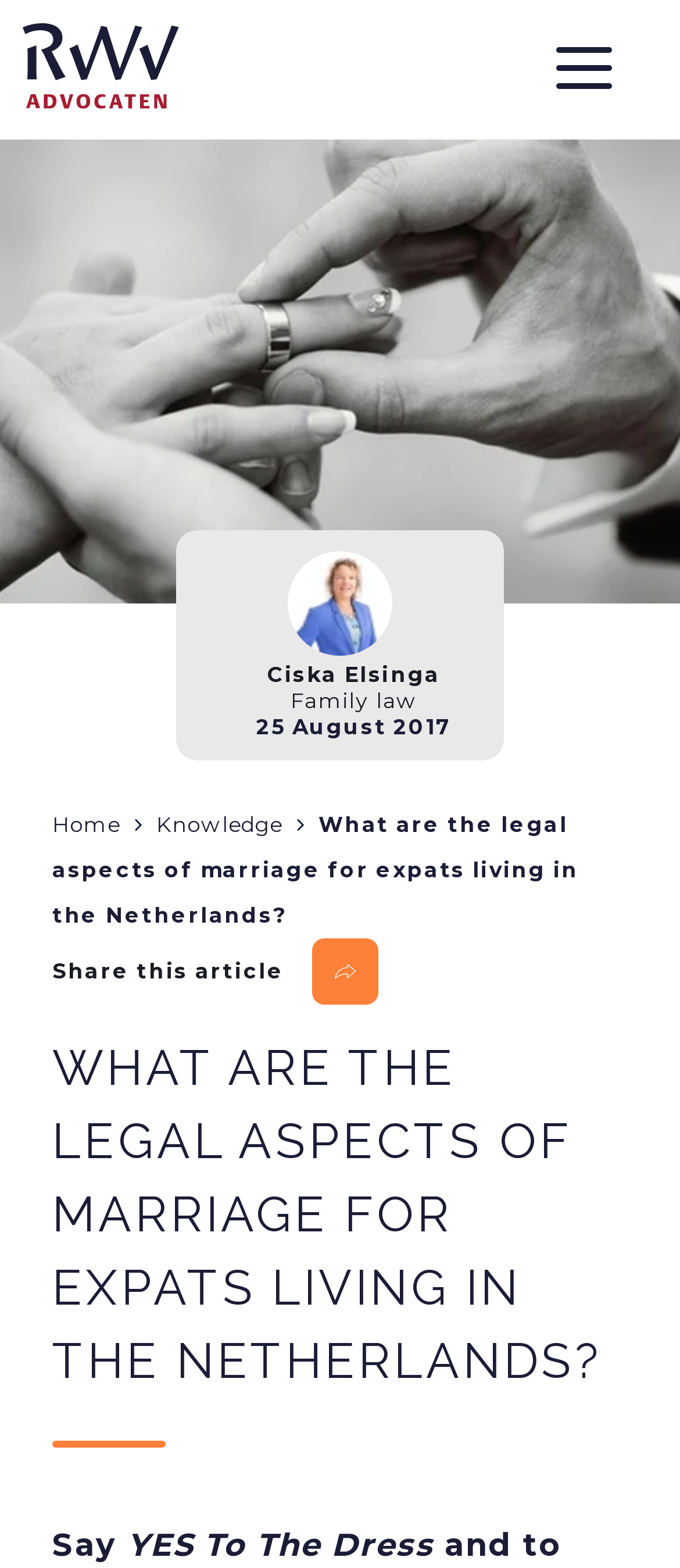Please identify the bounding box coordinates of the element's region that should be clicked to execute the following instruction: "Go to the practices page". The bounding box coordinates must be four float numbers between 0 and 1, i.e., [left, top, right, bottom].

[0.0, 0.187, 1.0, 0.245]